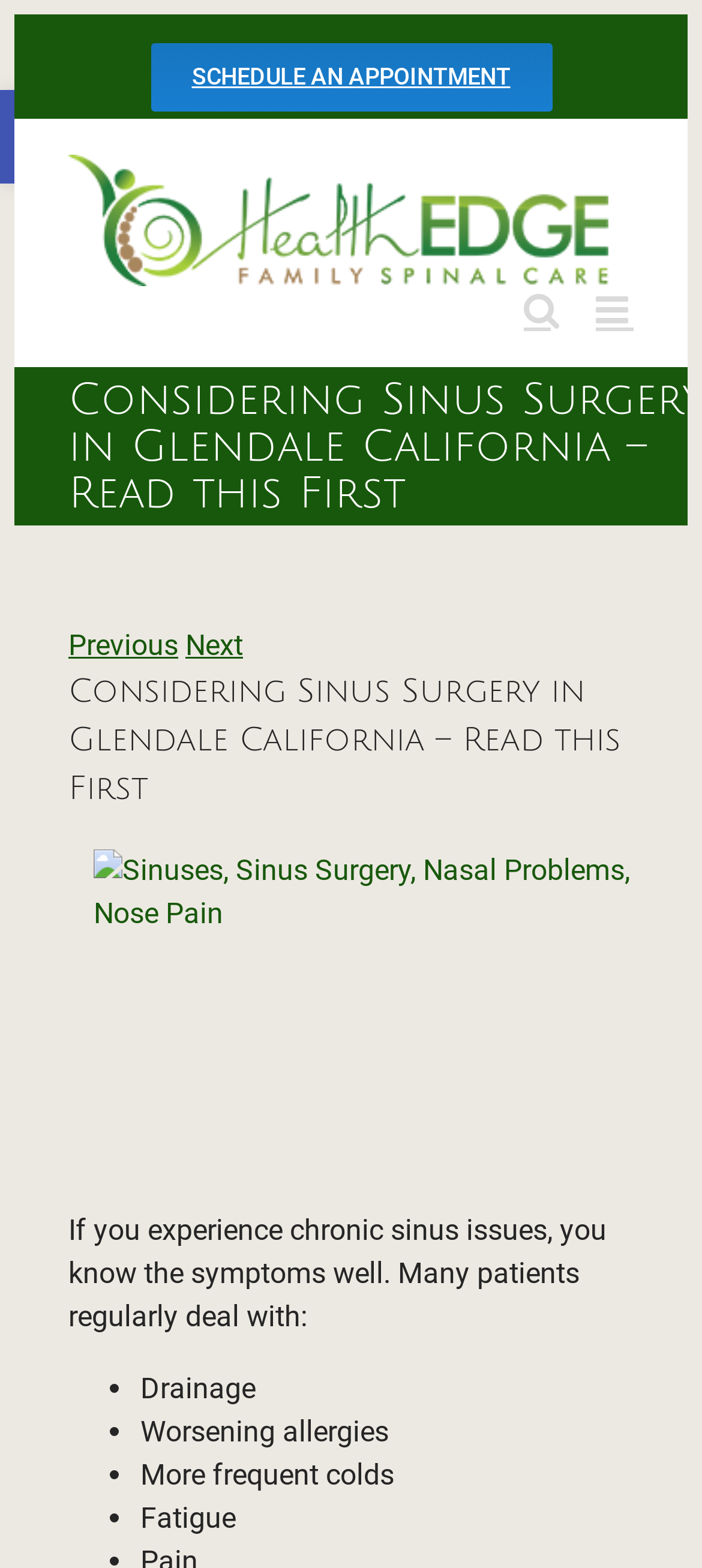Find and generate the main title of the webpage.

Considering Sinus Surgery in Glendale California – Read this First